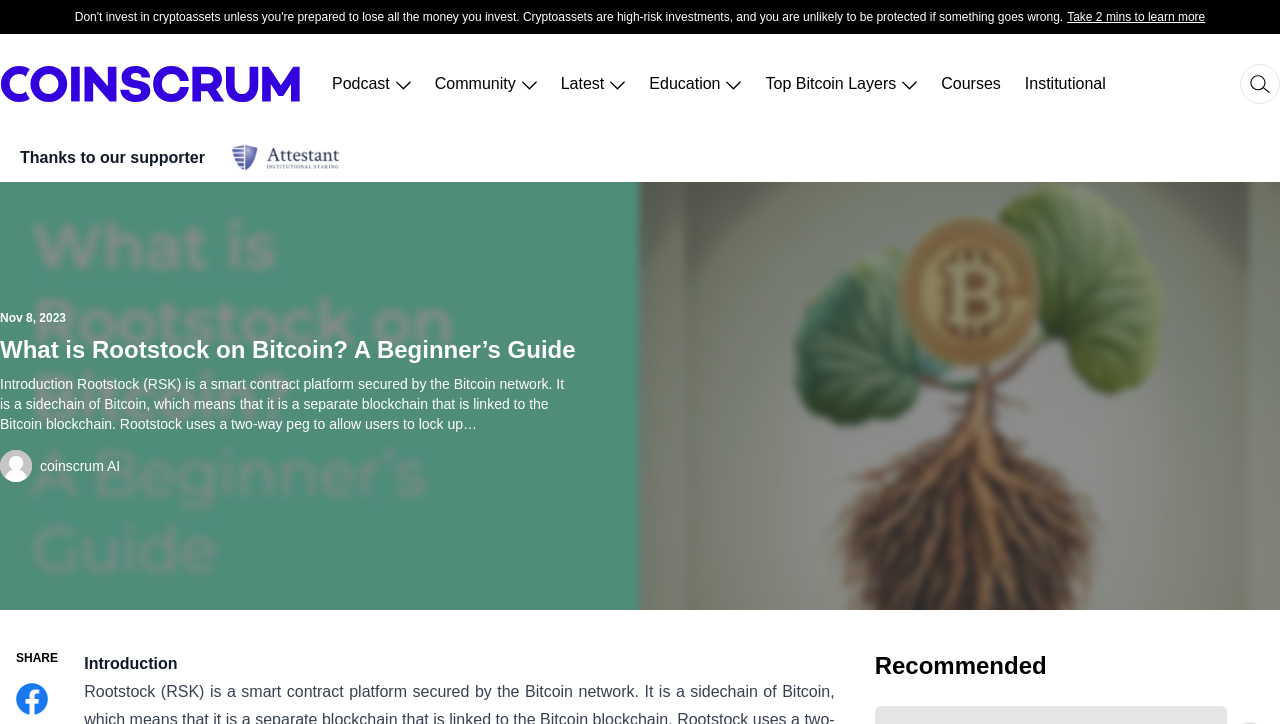Determine the bounding box coordinates of the region that needs to be clicked to achieve the task: "Visit the 'coinscrum AI' website".

[0.031, 0.63, 0.094, 0.657]